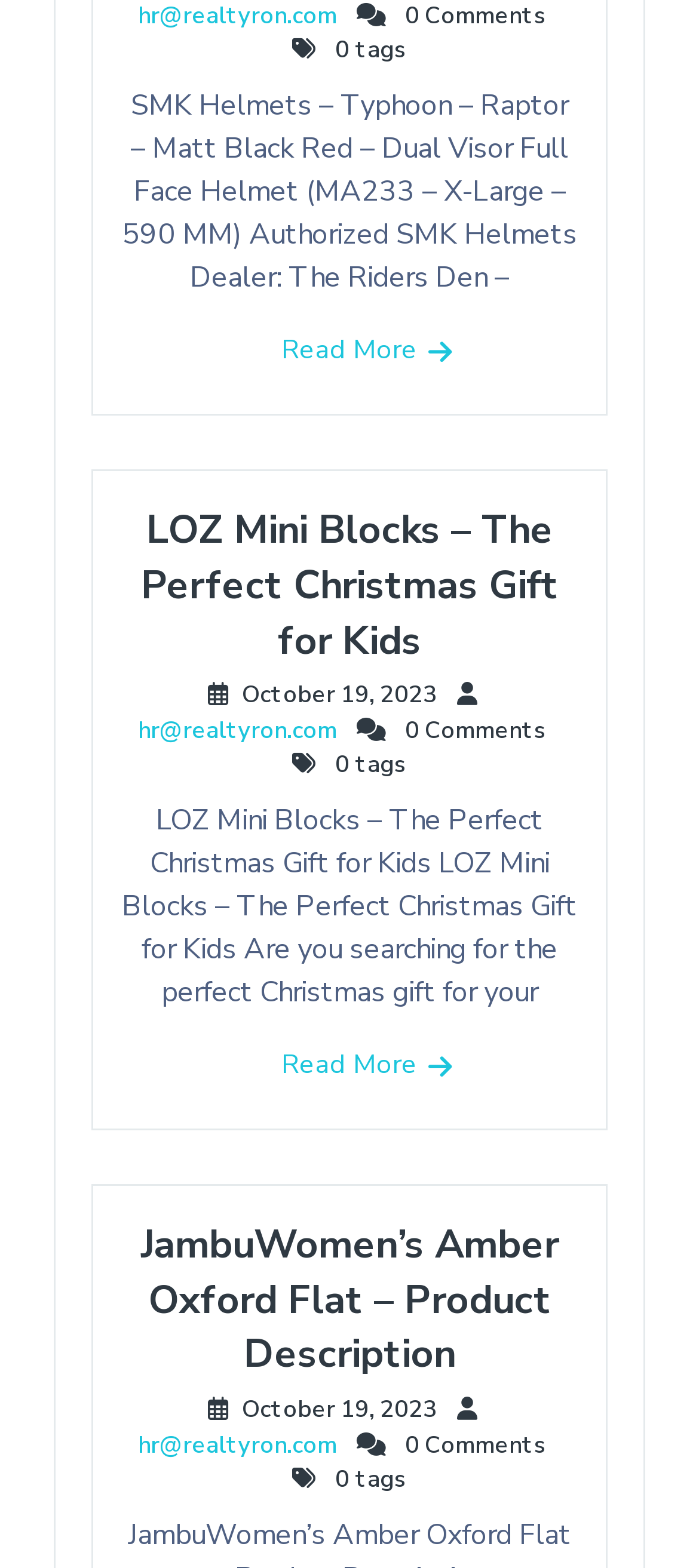How many articles are on this page?
Please answer the question with a single word or phrase, referencing the image.

2